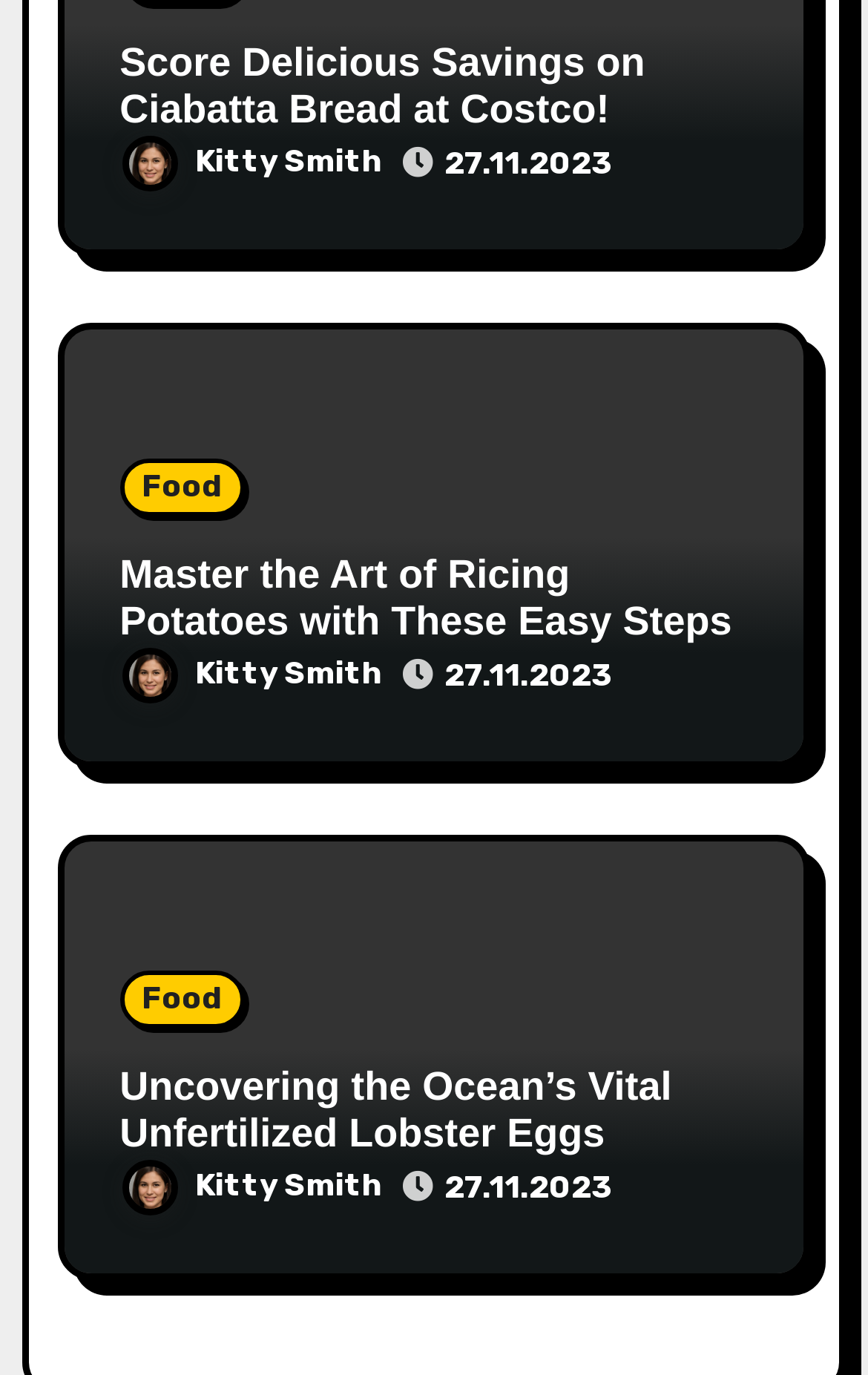Please determine the bounding box coordinates of the element's region to click in order to carry out the following instruction: "Explore the Food category". The coordinates should be four float numbers between 0 and 1, i.e., [left, top, right, bottom].

[0.138, 0.333, 0.281, 0.375]